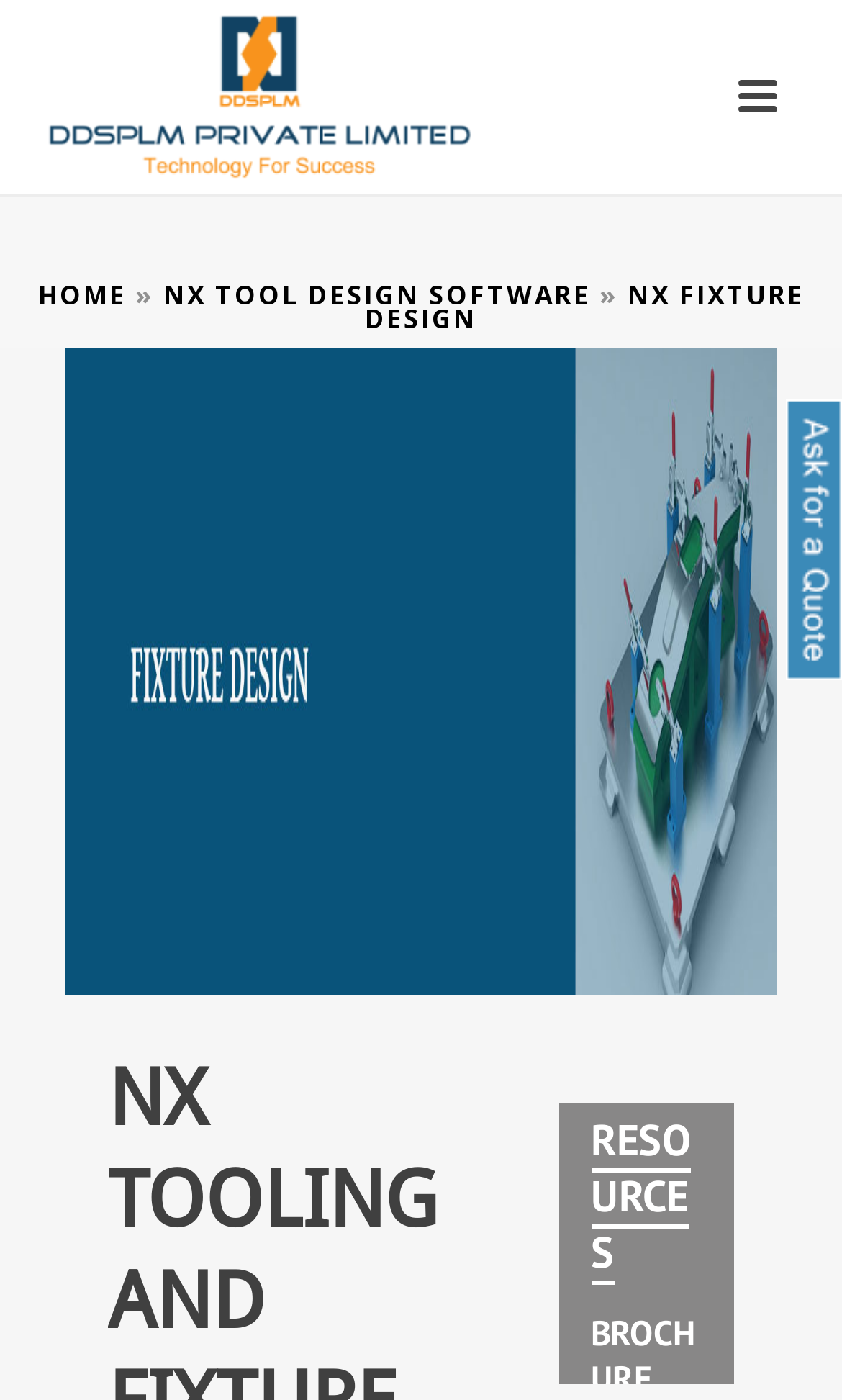What is the logo of the website?
Please use the image to provide an in-depth answer to the question.

The logo of the website is located at the top left corner of the webpage, and it is an image element with a bounding box coordinate of [0.051, 0.004, 0.564, 0.135].